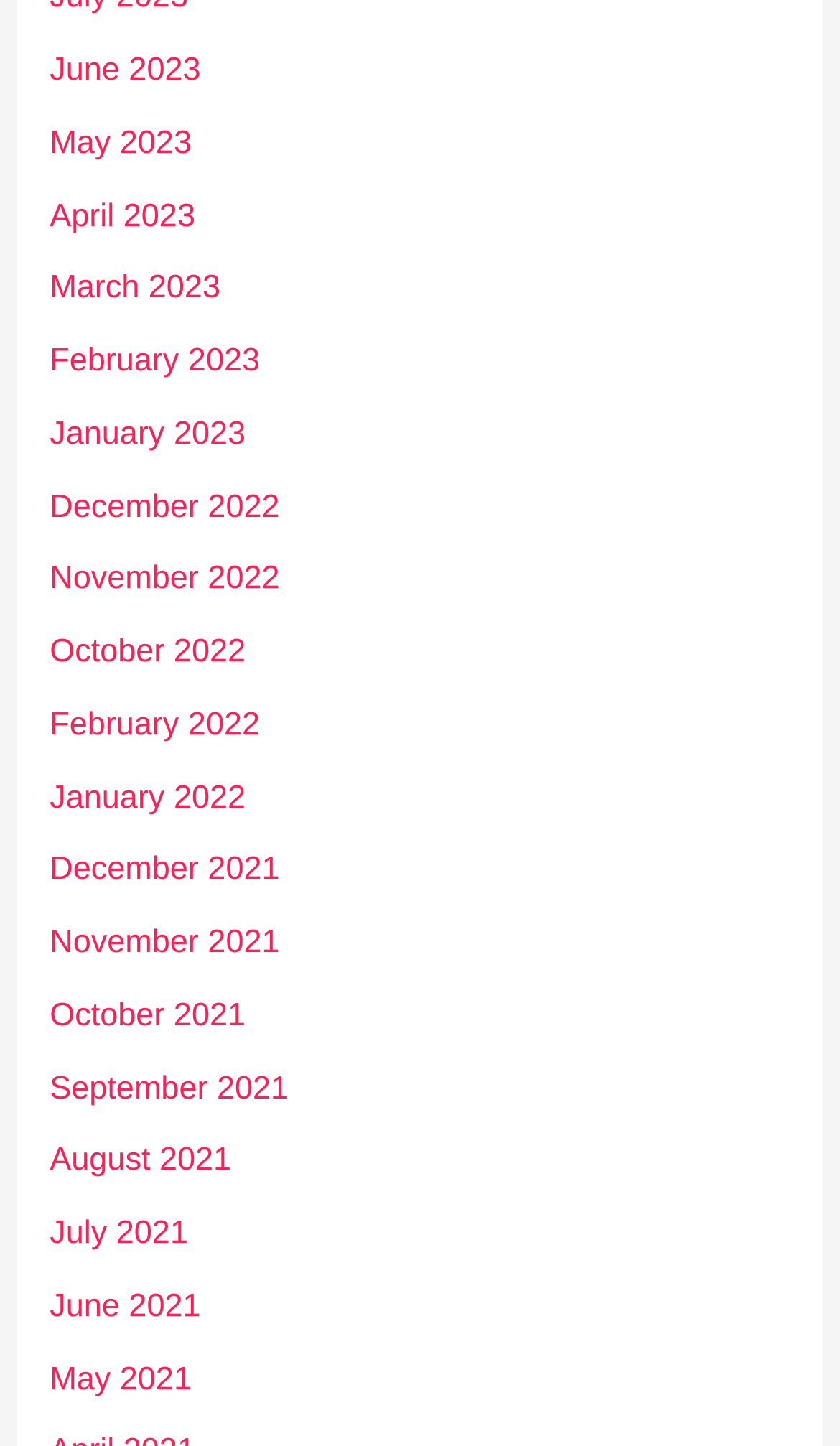Please determine the bounding box coordinates of the element's region to click in order to carry out the following instruction: "view May 2023". The coordinates should be four float numbers between 0 and 1, i.e., [left, top, right, bottom].

[0.059, 0.086, 0.228, 0.112]